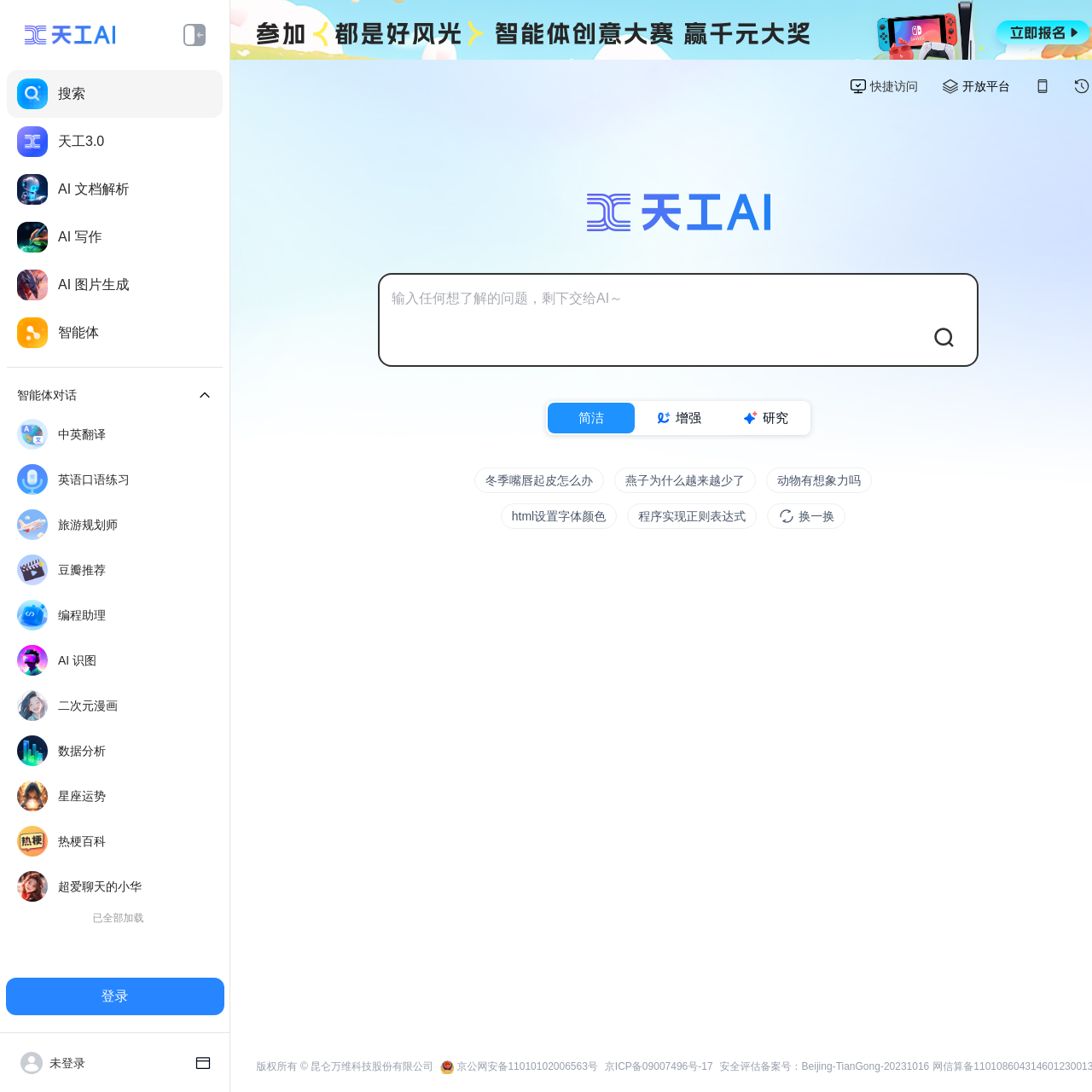Determine the bounding box coordinates of the clickable region to carry out the instruction: "Read more about the Letter to the Speaker Johnson".

None